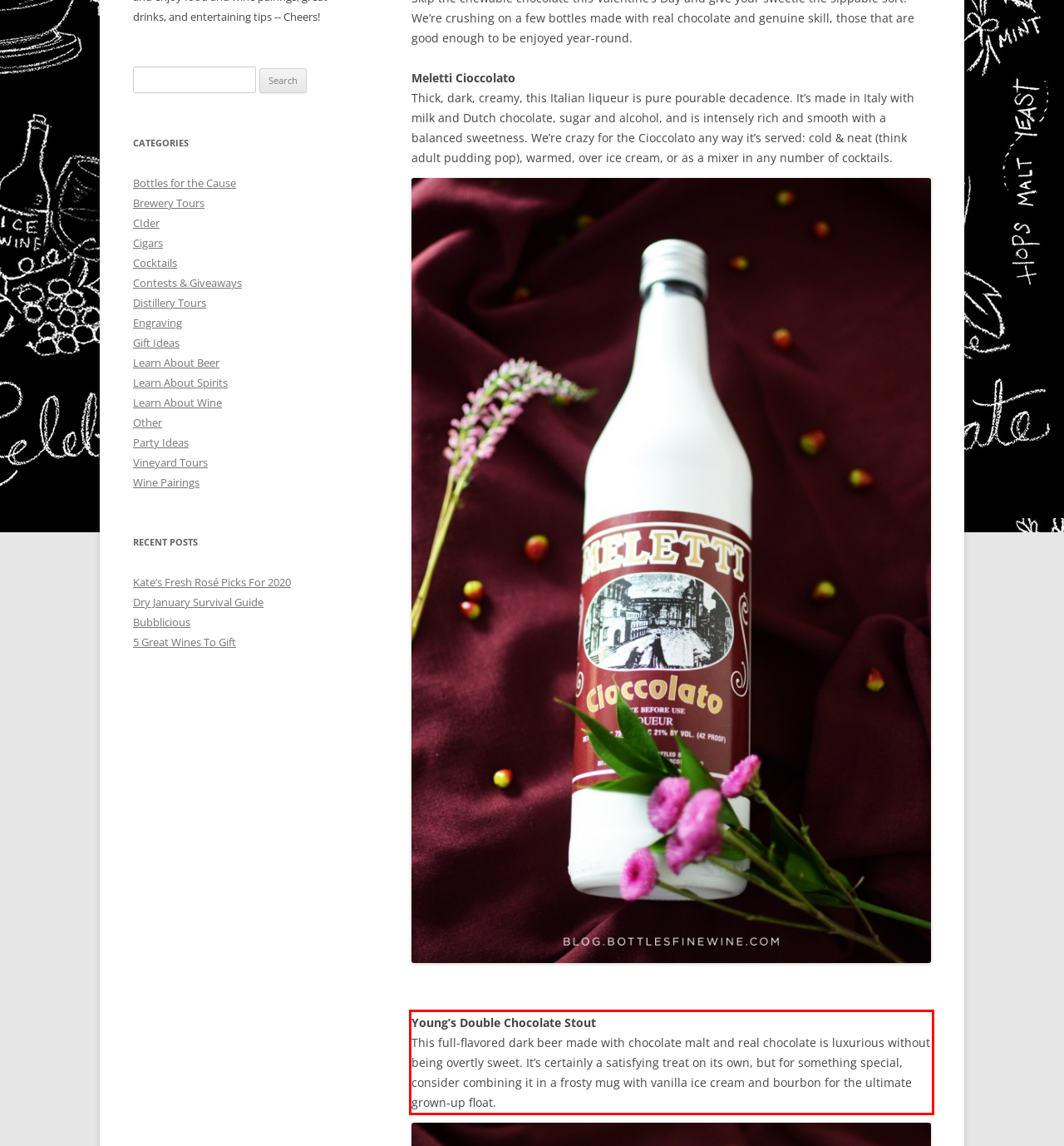There is a screenshot of a webpage with a red bounding box around a UI element. Please use OCR to extract the text within the red bounding box.

Young’s Double Chocolate Stout This full-flavored dark beer made with chocolate malt and real chocolate is luxurious without being overtly sweet. It’s certainly a satisfying treat on its own, but for something special, consider combining it in a frosty mug with vanilla ice cream and bourbon for the ultimate grown-up float.